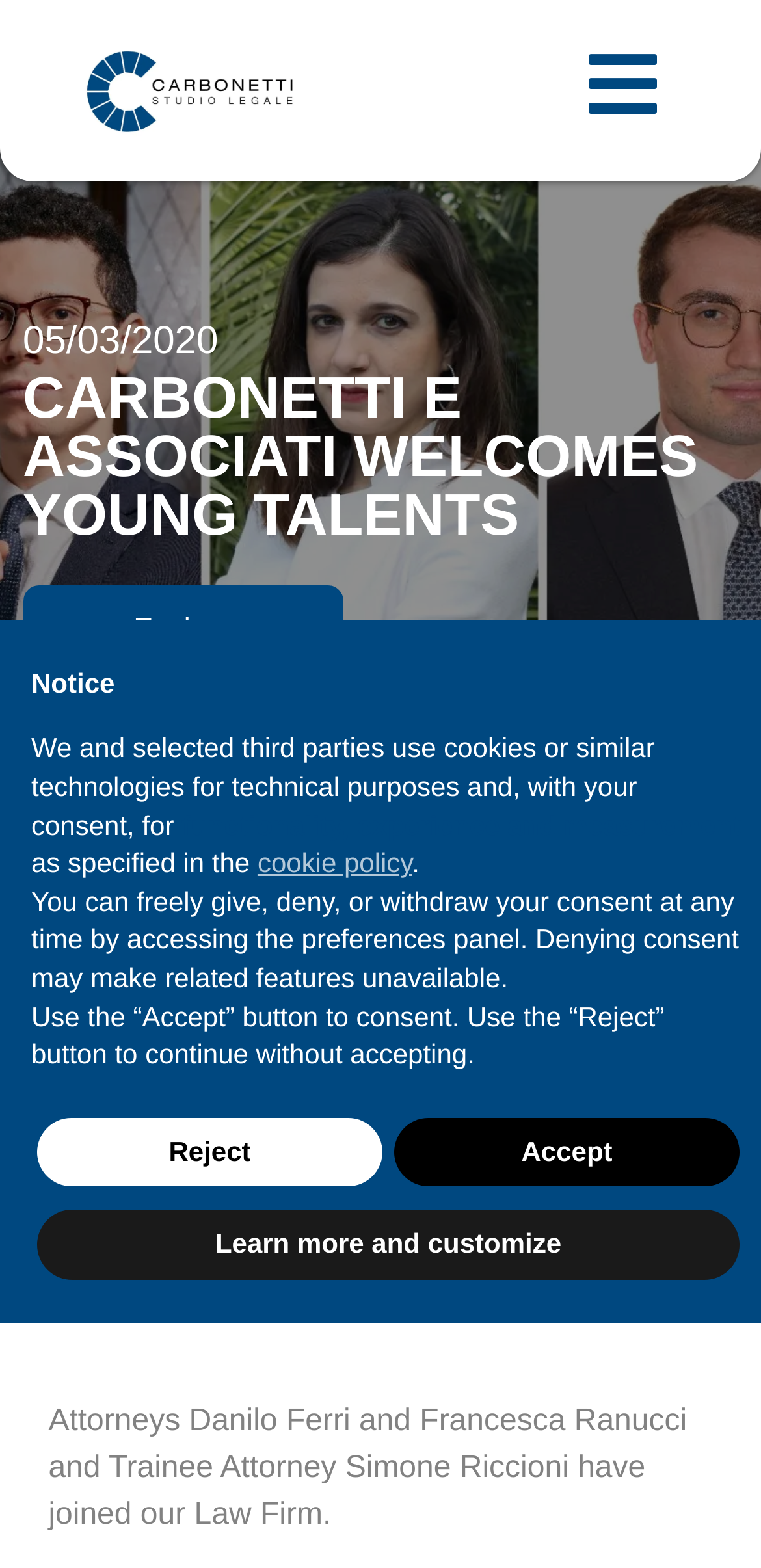Generate a comprehensive description of the webpage content.

The webpage appears to be an announcement page for a law firm, Carbonetti e Associati, welcoming new attorneys and a trainee attorney to their team. 

At the top left of the page, there is a link to the law firm's website. On the top right, there is another link, possibly to a social media profile or a contact page. 

Below these links, there is a time element displaying the date "05/03/2020". 

The main heading "CARBONETTI E ASSOCIATI WELCOMES YOUNG TALENTS" is prominently displayed across the page. 

Underneath the heading, there is a link to "Explore" the law firm's website. 

The page then introduces the new team members, with two columns of links and images. On the left, there is a link and image for Danilo Ferri, an associate at the law firm, and on the right, there is a link and image for Francesca Ranucci, also an associate. 

Below these introductions, there is a paragraph of text announcing that Attorneys Danilo Ferri and Francesca Ranucci, as well as Trainee Attorney Simone Riccioni, have joined the law firm. 

At the bottom of the page, there is a notice section with a heading "Notice" and a paragraph of text about the use of cookies on the website. There are also three buttons: "Learn more and customize", "Reject", and "Accept", which allow users to manage their cookie preferences.